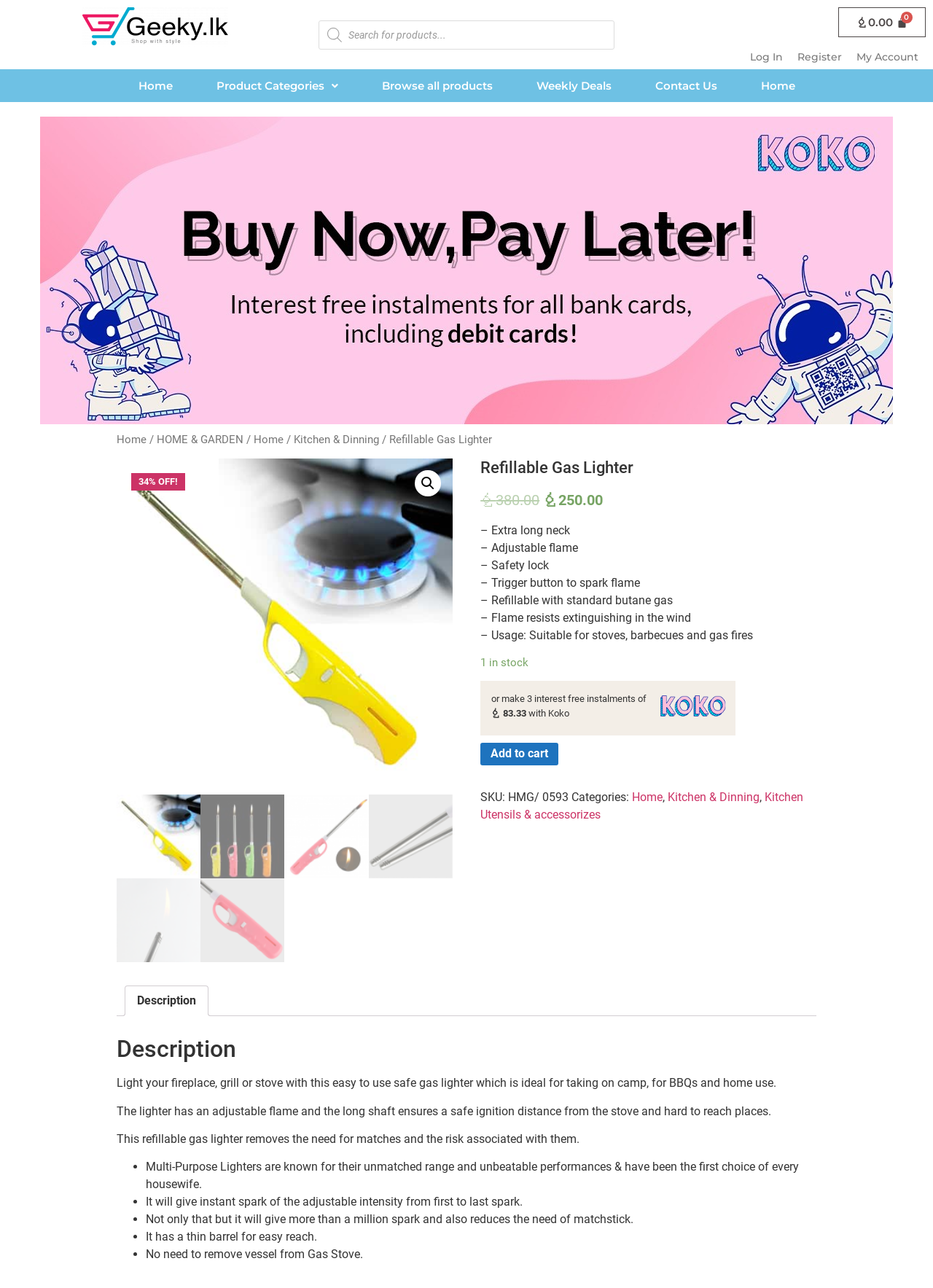Locate the bounding box coordinates of the region to be clicked to comply with the following instruction: "View product categories". The coordinates must be four float numbers between 0 and 1, in the form [left, top, right, bottom].

[0.208, 0.059, 0.386, 0.074]